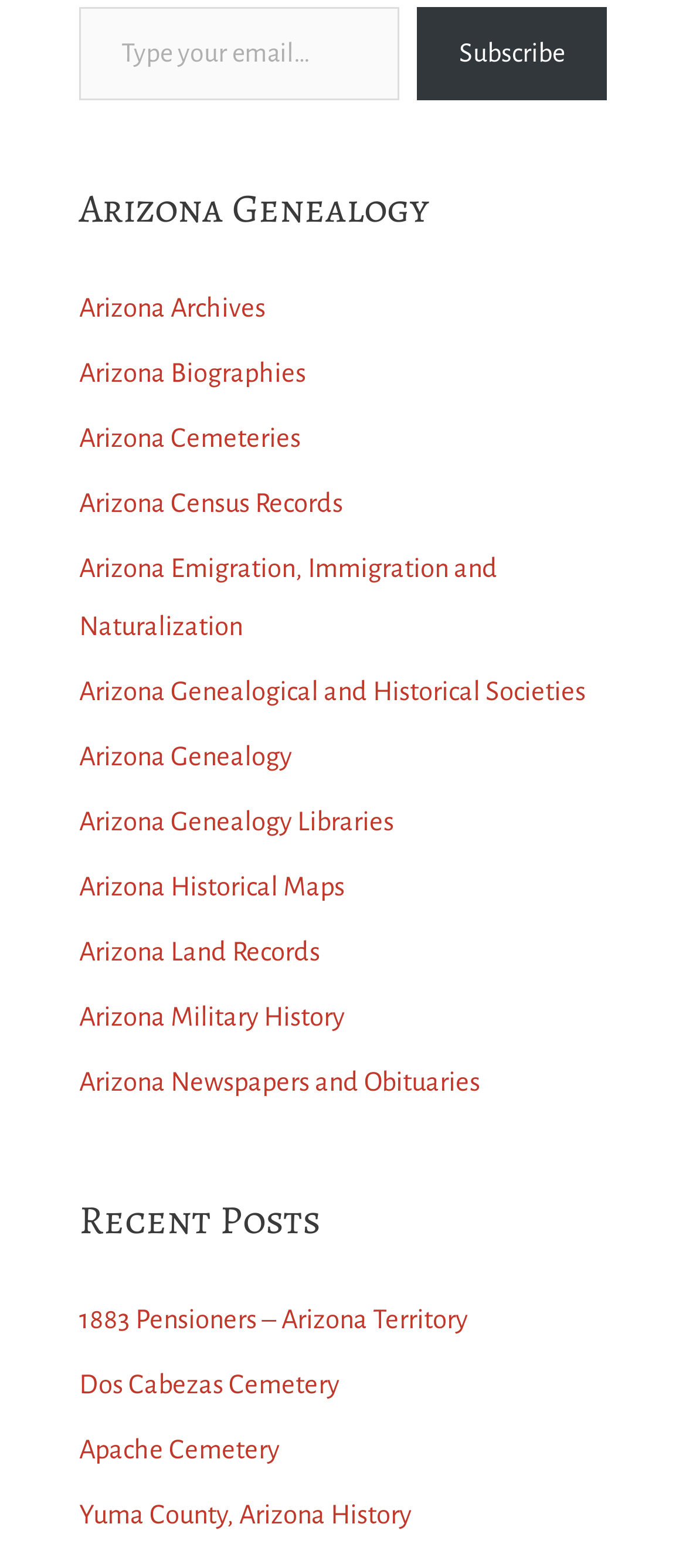Analyze the image and give a detailed response to the question:
What is the button text next to the email textbox?

I looked at the button next to the email textbox and found that its text is 'Subscribe'.